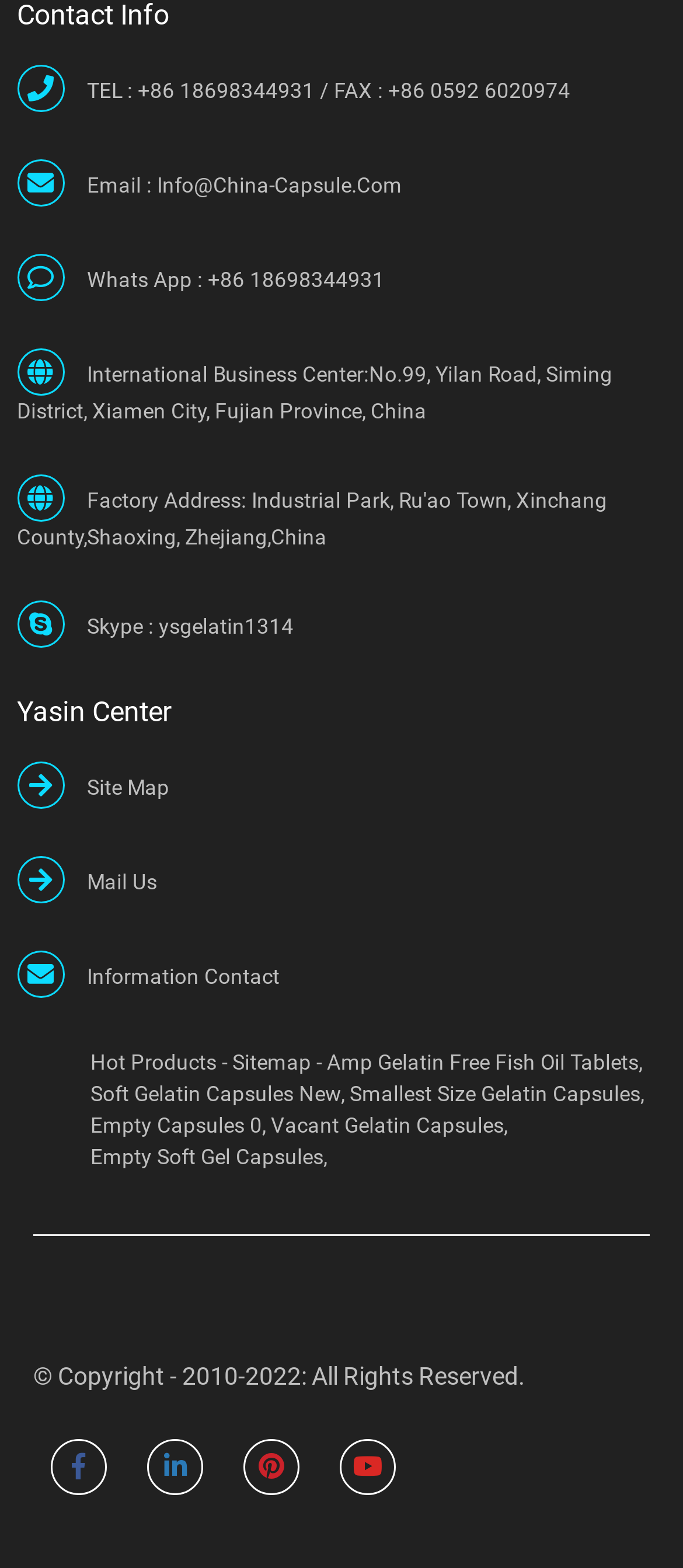Find the bounding box coordinates of the clickable area required to complete the following action: "View site map".

[0.128, 0.492, 0.248, 0.512]